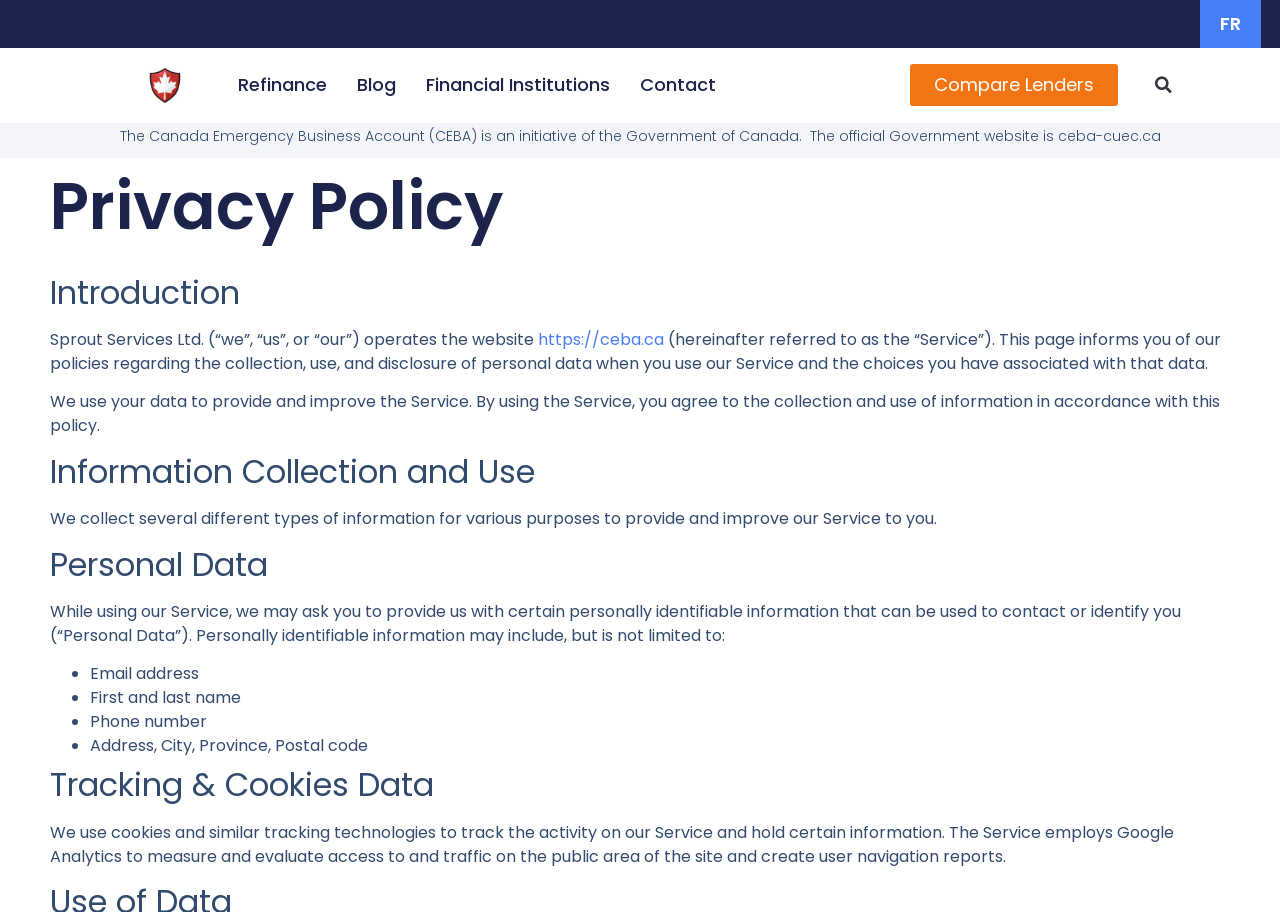What is the name of the company operating the website?
Based on the screenshot, provide a one-word or short-phrase response.

Sprout Services Ltd.